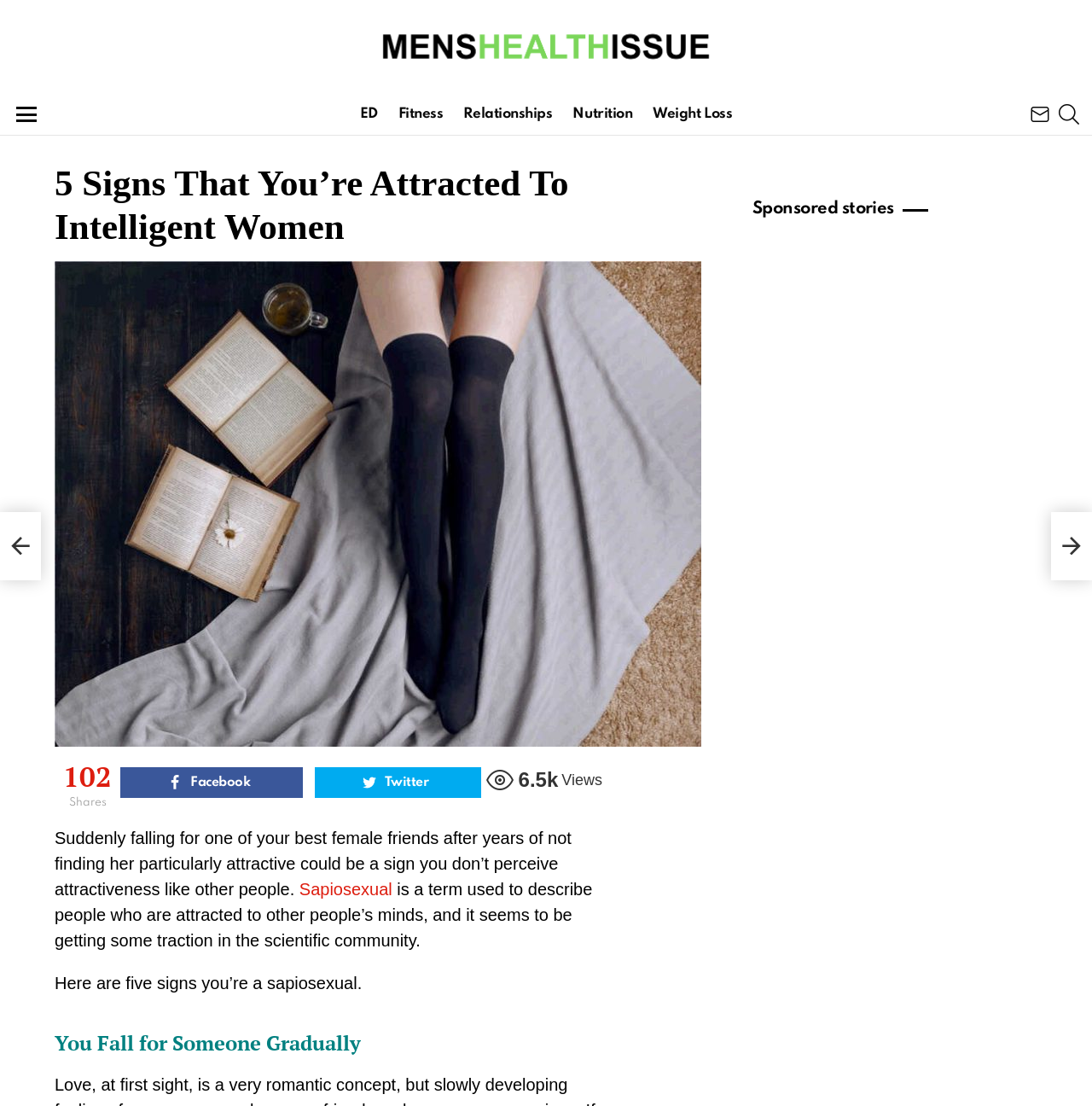Determine the bounding box coordinates of the clickable element necessary to fulfill the instruction: "Click on the Observer link". Provide the coordinates as four float numbers within the 0 to 1 range, i.e., [left, top, right, bottom].

None